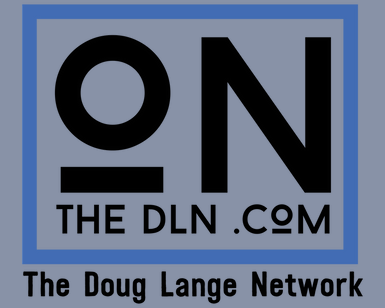From the image, can you give a detailed response to the question below:
What is the font style of 'THE DLN .COM'?

The text 'THE DLN .COM' is presented in a straightforward font, ensuring clarity and ease of recognition, which suggests that the font style is simple and easy to read.